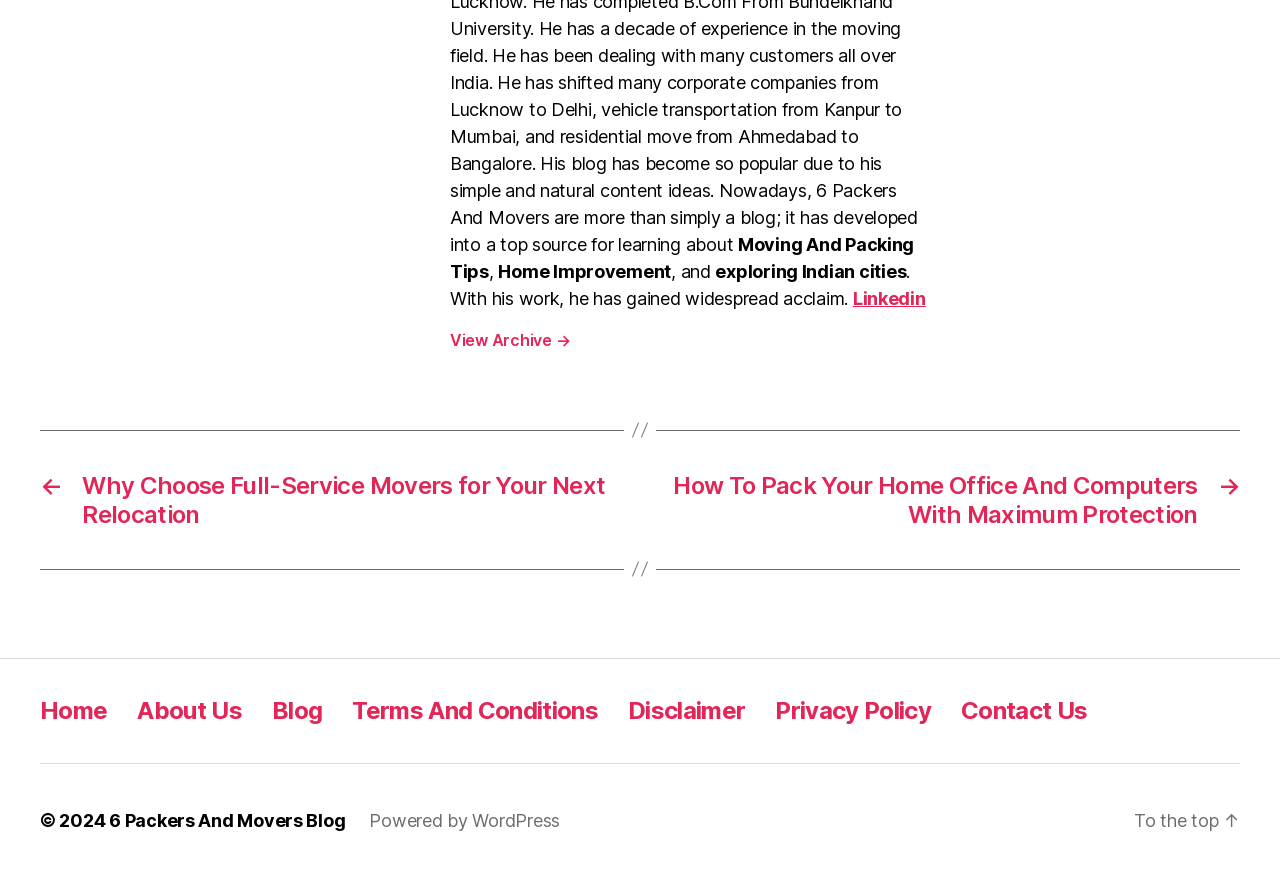What is the category of the blog post?
Answer the question with a single word or phrase by looking at the picture.

Home Improvement